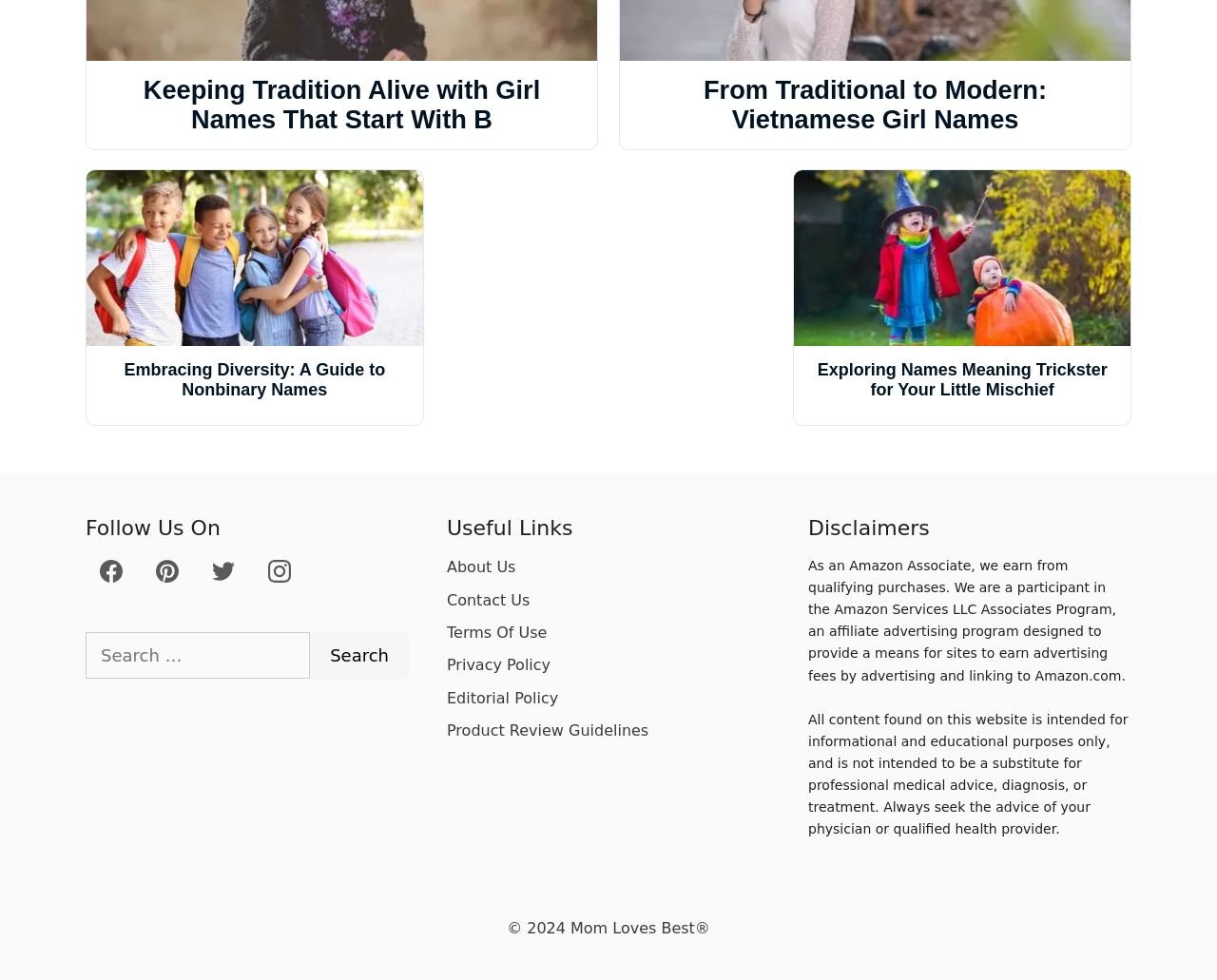What is the copyright year of the website?
Using the image as a reference, answer with just one word or a short phrase.

2024